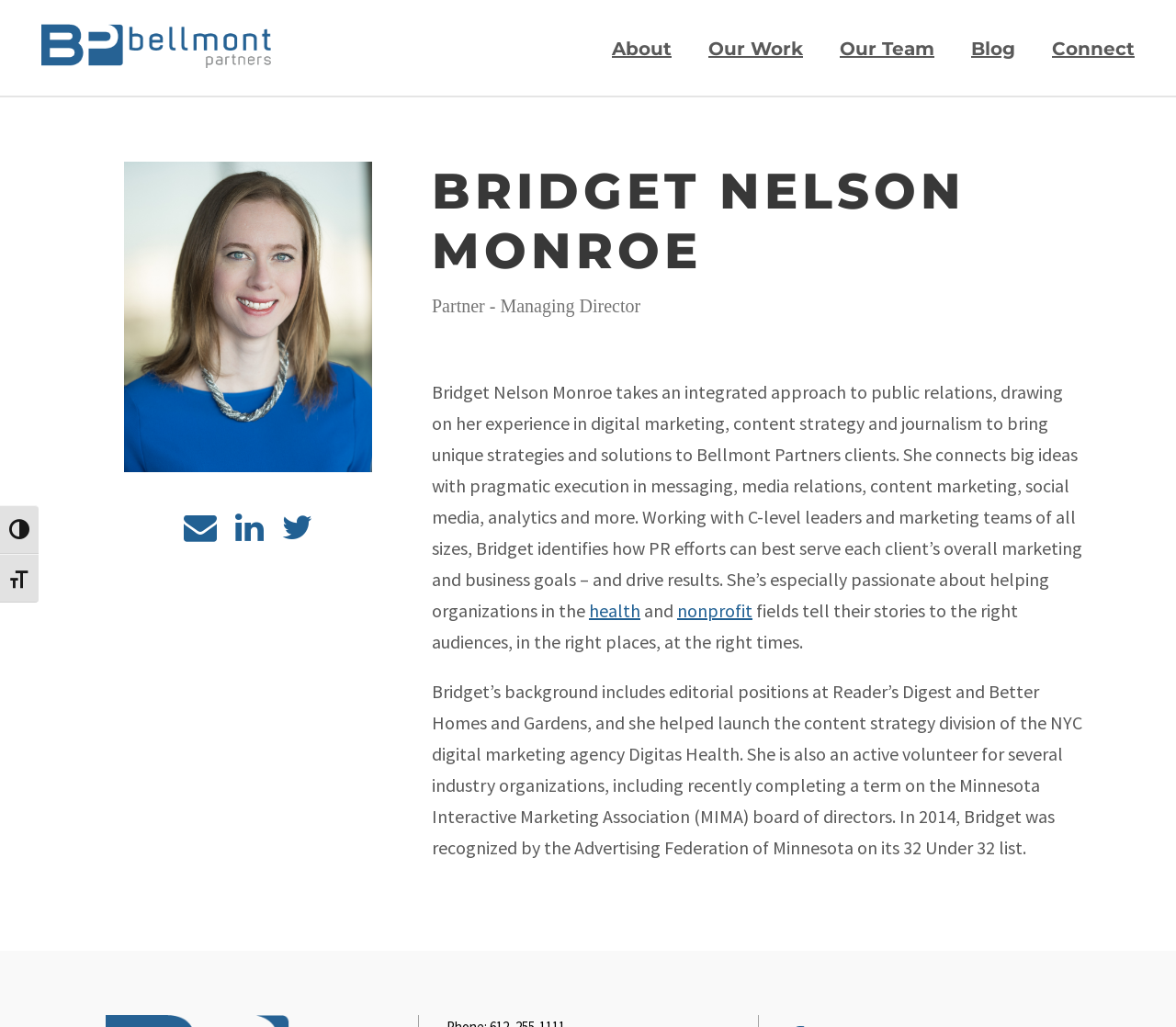What is Bridget Nelson Monroe's profession?
With the help of the image, please provide a detailed response to the question.

I determined this by looking at the StaticText element with the description 'Partner - Managing Director' which is located below the heading 'BRIDGET NELSON MONROE' and above the paragraph describing her work experience and skills.